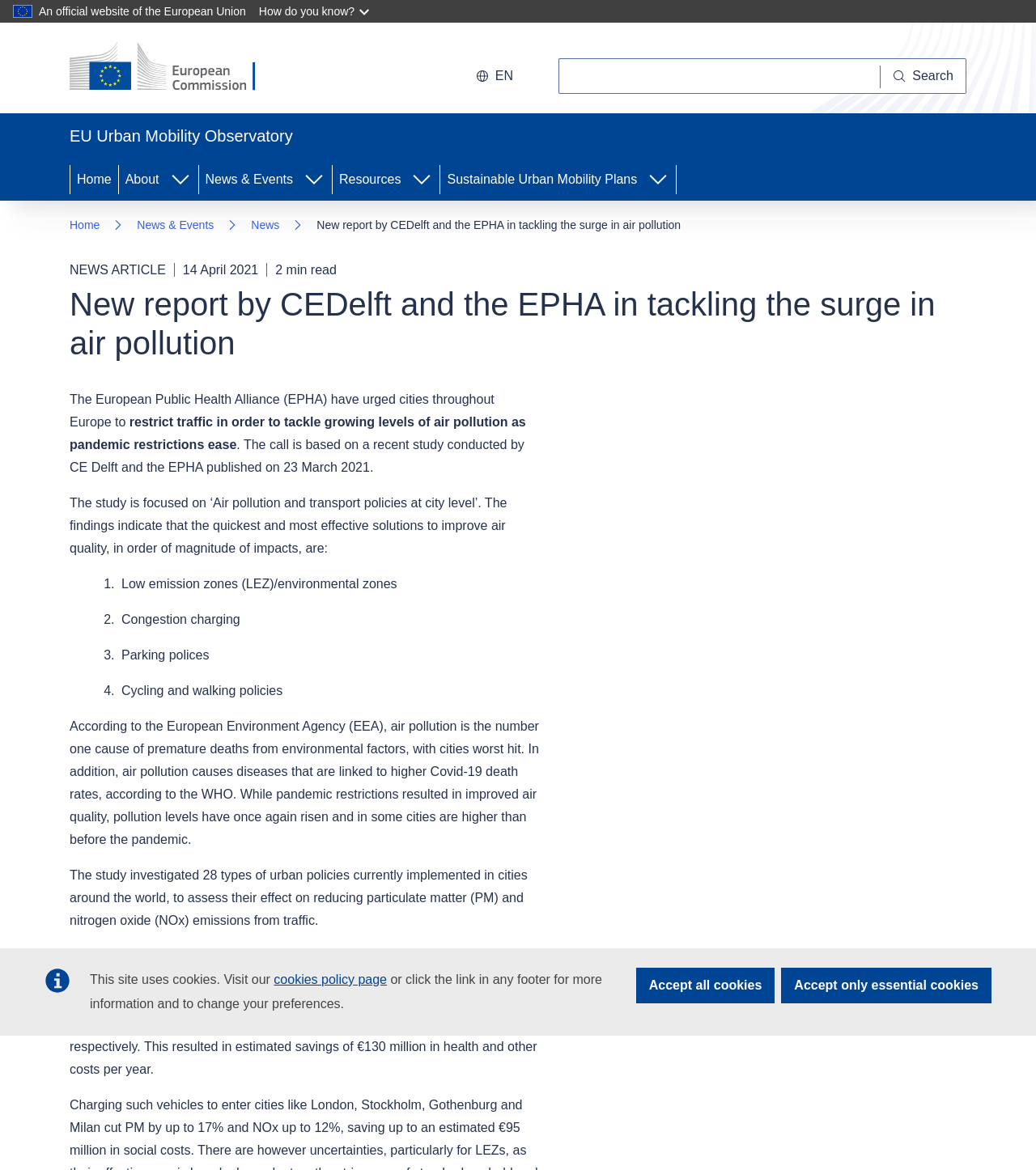Provide your answer in a single word or phrase: 
What is the publication date of the study conducted by CE Delft and the EPHA?

23 March 2021